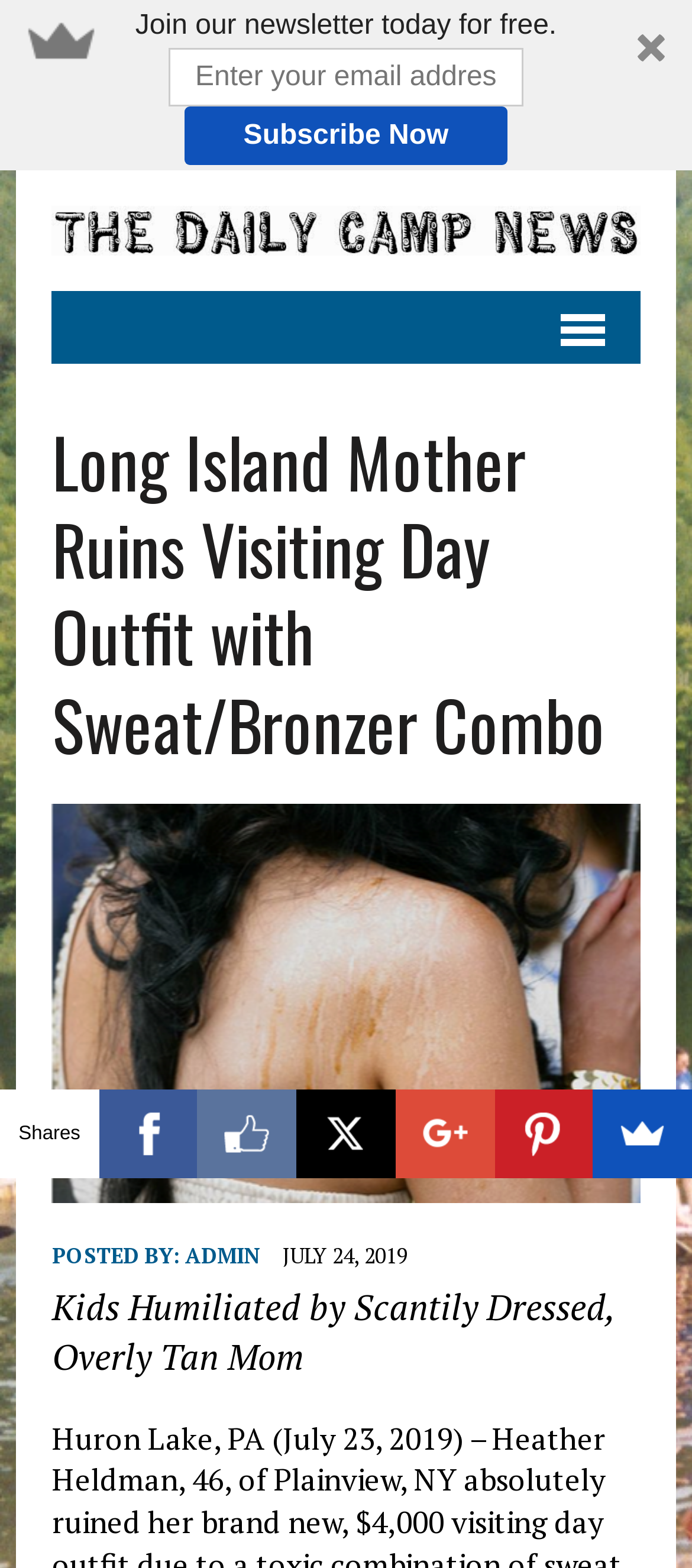Provide a one-word or one-phrase answer to the question:
How many social media links are there?

5